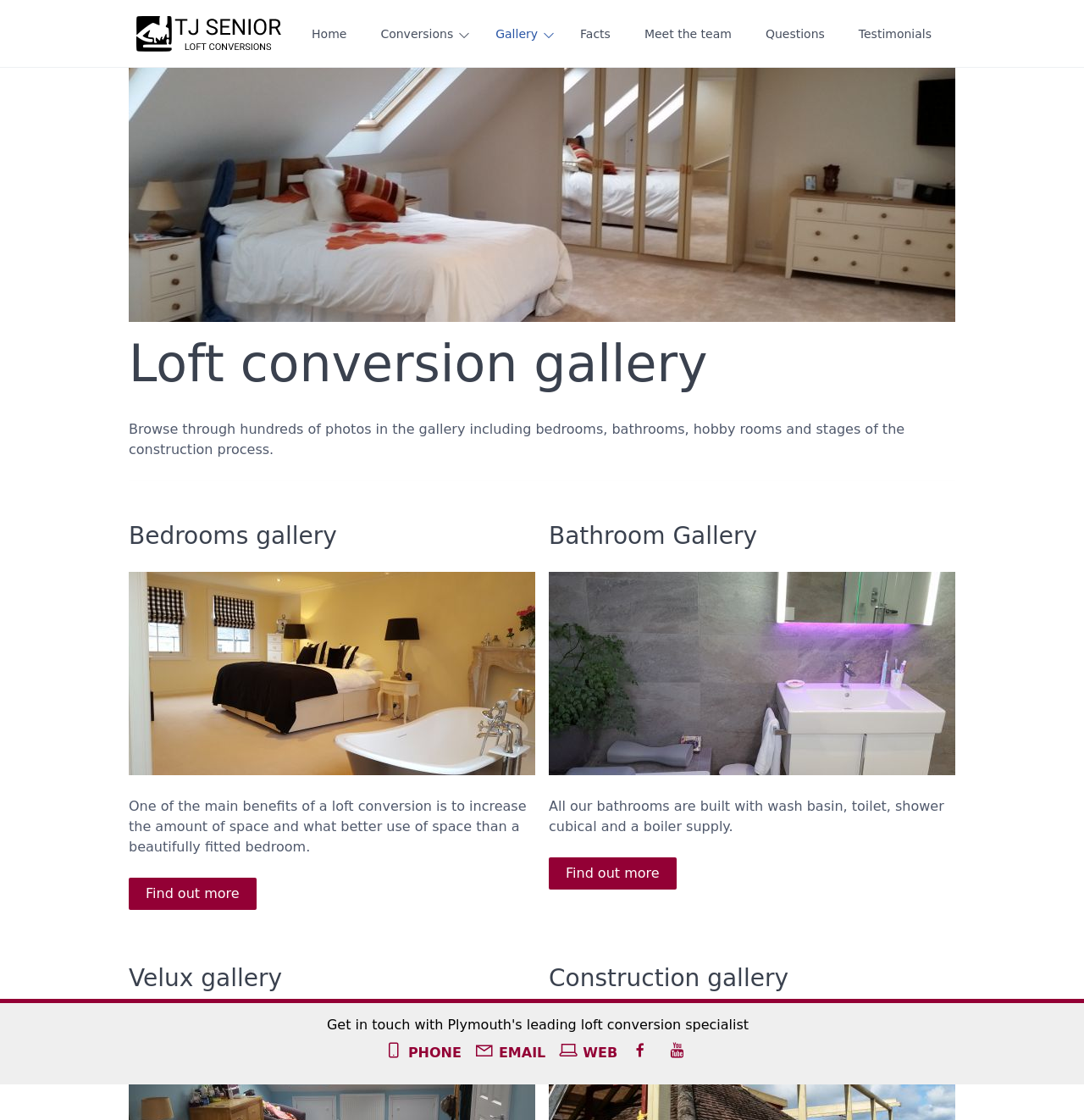Please mark the clickable region by giving the bounding box coordinates needed to complete this instruction: "Find out more about bedrooms".

[0.119, 0.783, 0.236, 0.812]